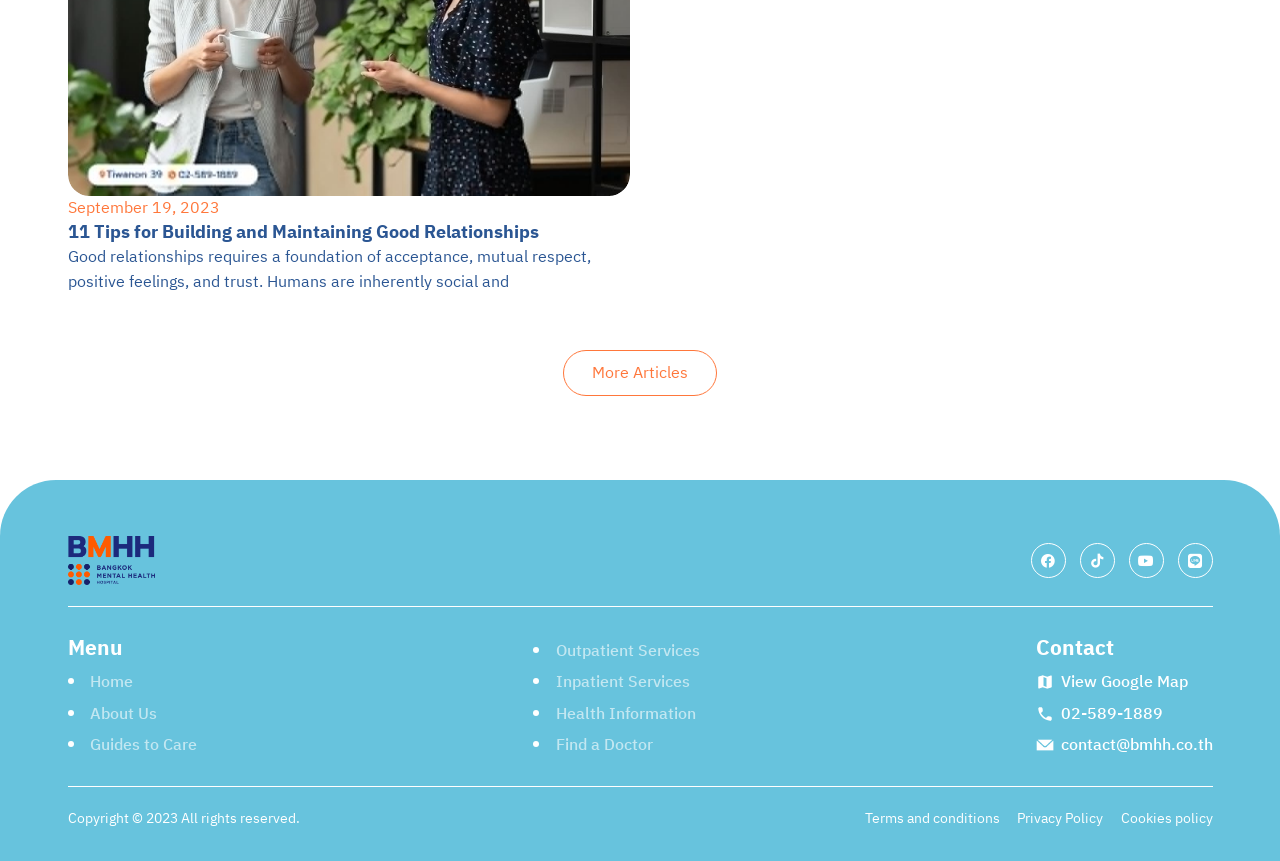Given the webpage screenshot and the description, determine the bounding box coordinates (top-left x, top-left y, bottom-right x, bottom-right y) that define the location of the UI element matching this description: About Us

[0.071, 0.814, 0.123, 0.844]